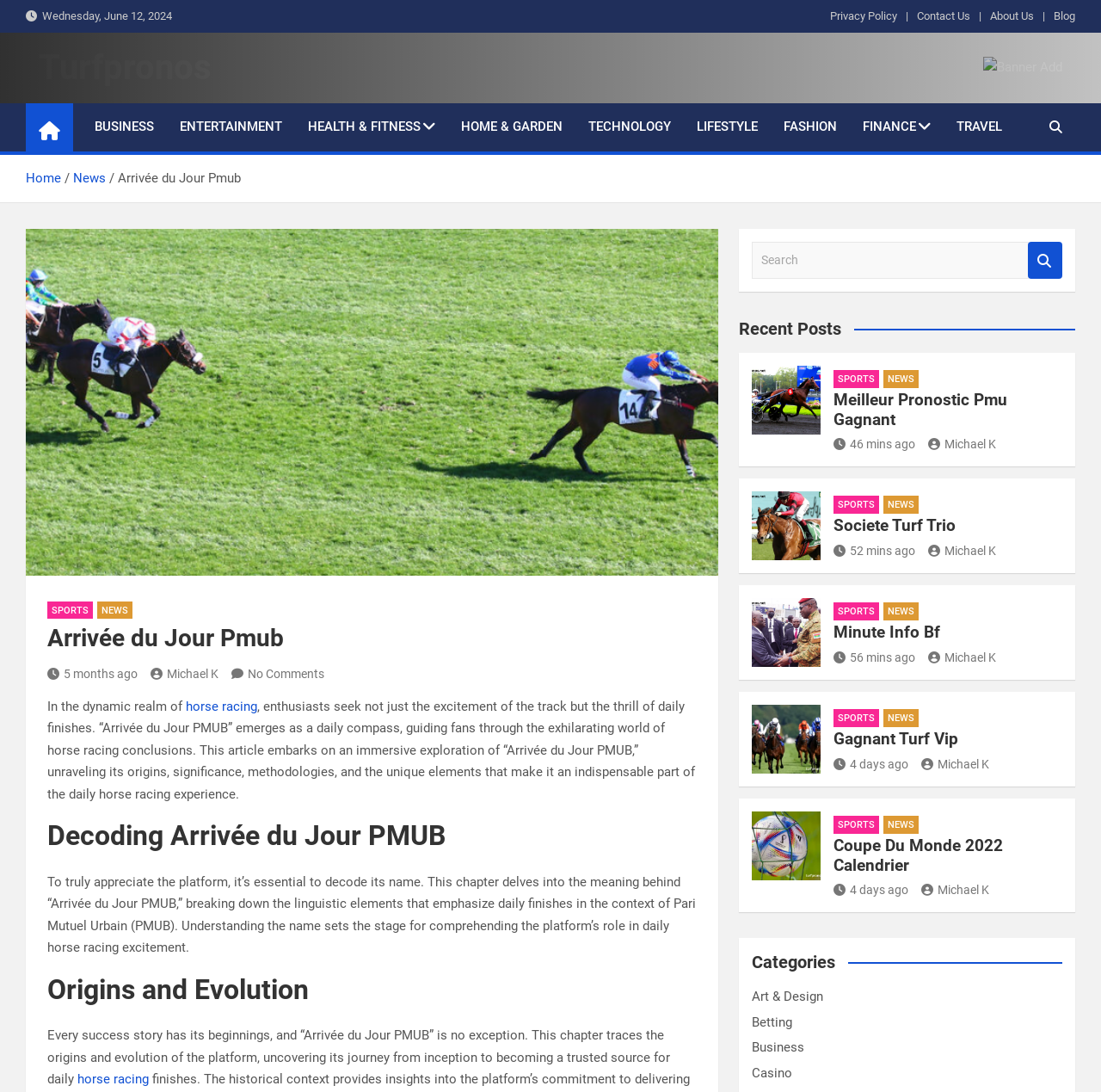Specify the bounding box coordinates of the area that needs to be clicked to achieve the following instruction: "Search for something".

[0.683, 0.222, 0.934, 0.255]